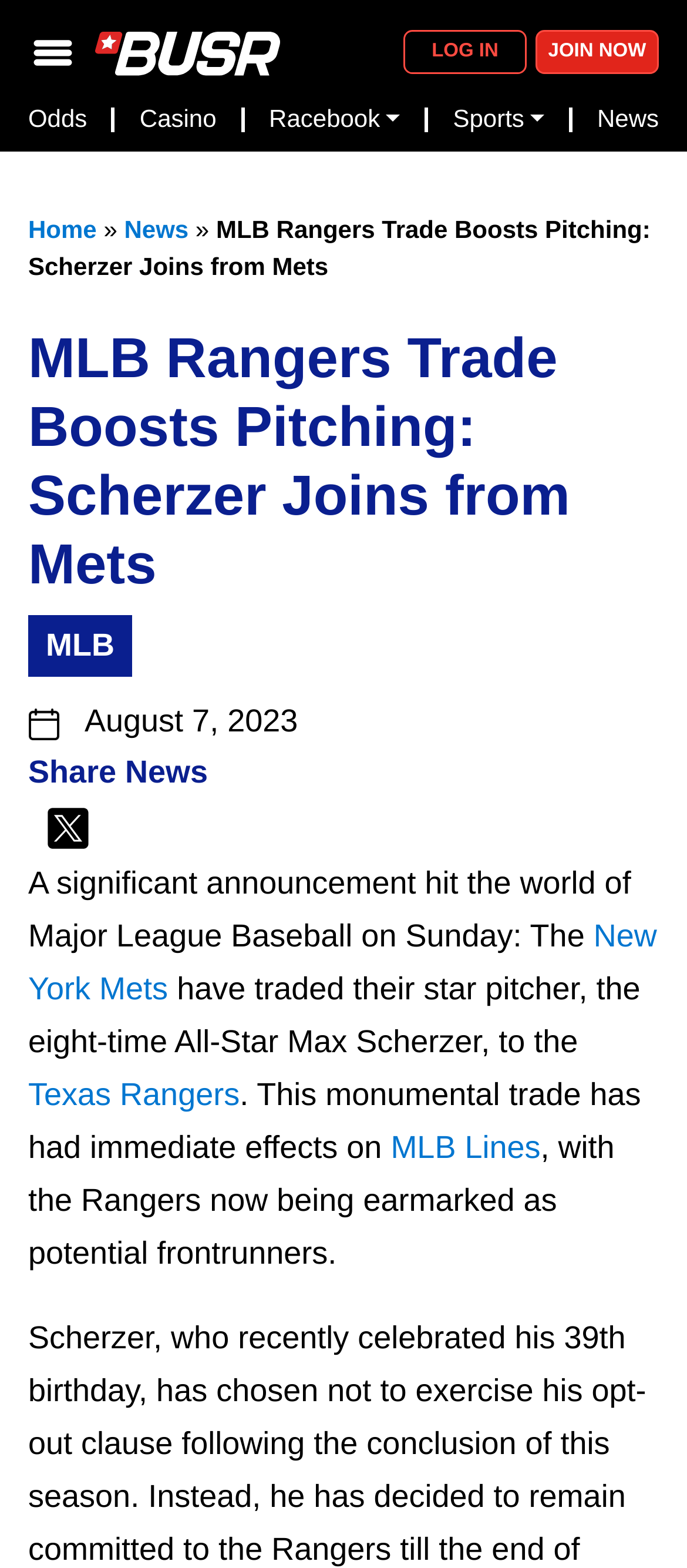Pinpoint the bounding box coordinates of the area that should be clicked to complete the following instruction: "Share the news on Twitter". The coordinates must be given as four float numbers between 0 and 1, i.e., [left, top, right, bottom].

[0.041, 0.509, 0.959, 0.546]